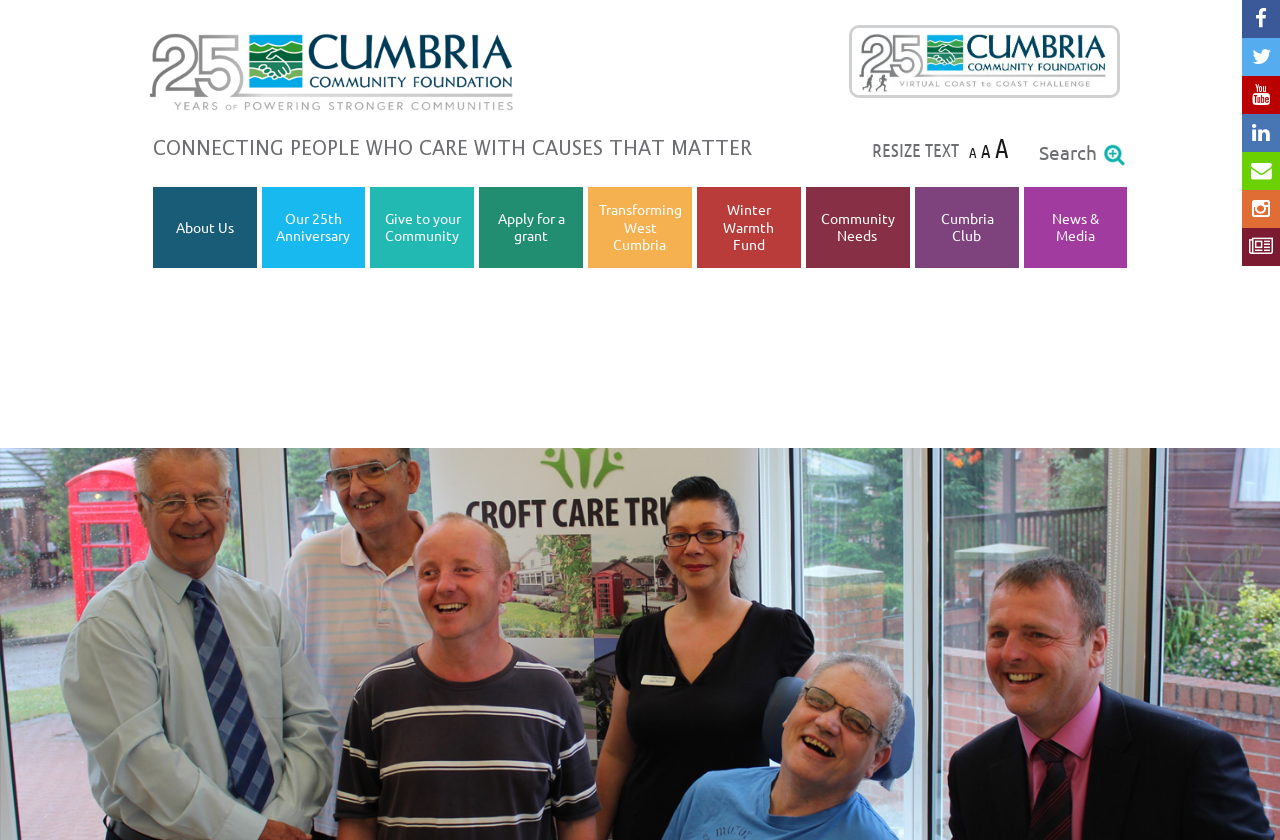What is the name of the organization?
Based on the visual details in the image, please answer the question thoroughly.

The name of the organization can be found in the top-left corner of the webpage, where it is written in a larger font size and is also accompanied by an image with the same name.